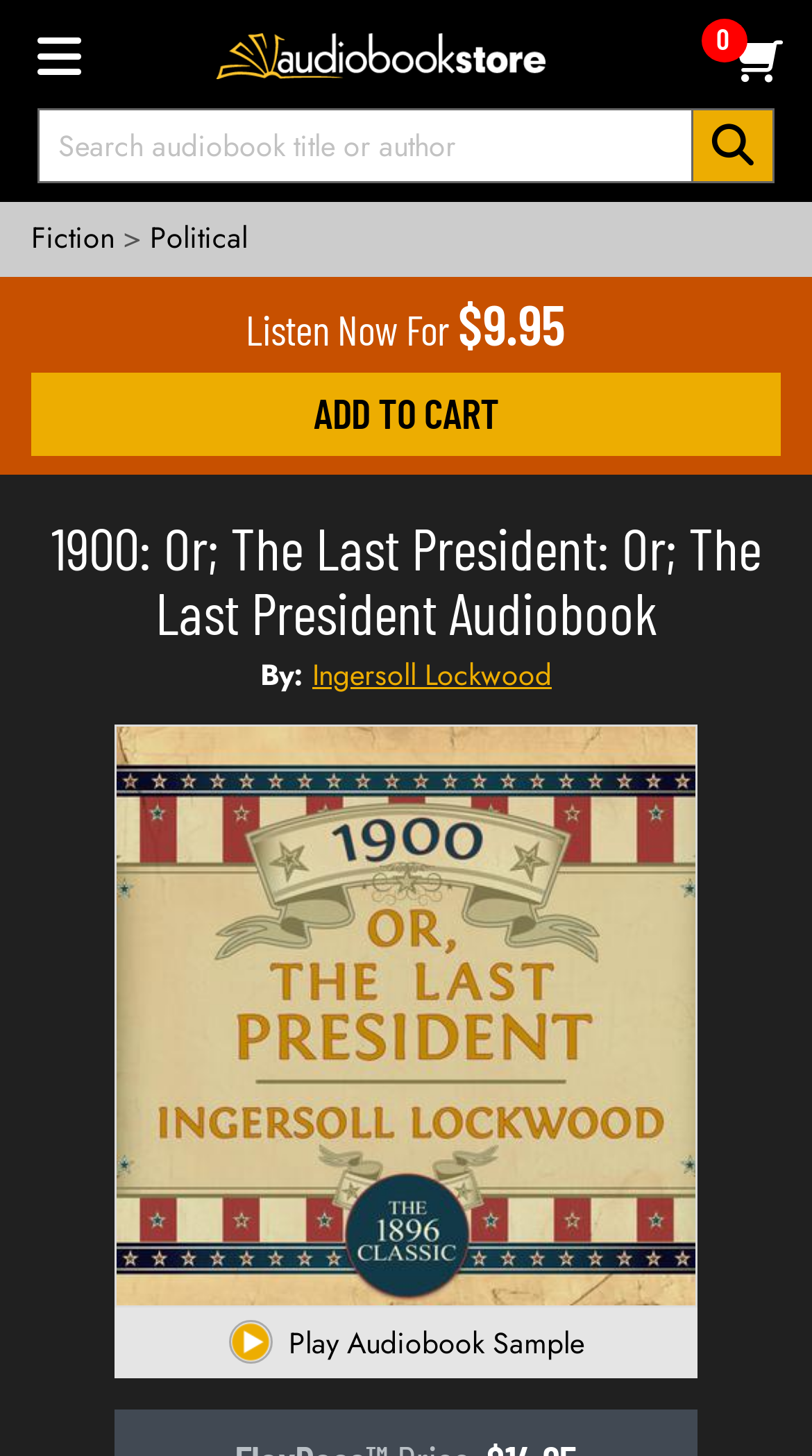Find the UI element described as: "Political" and predict its bounding box coordinates. Ensure the coordinates are four float numbers between 0 and 1, [left, top, right, bottom].

[0.185, 0.149, 0.305, 0.177]